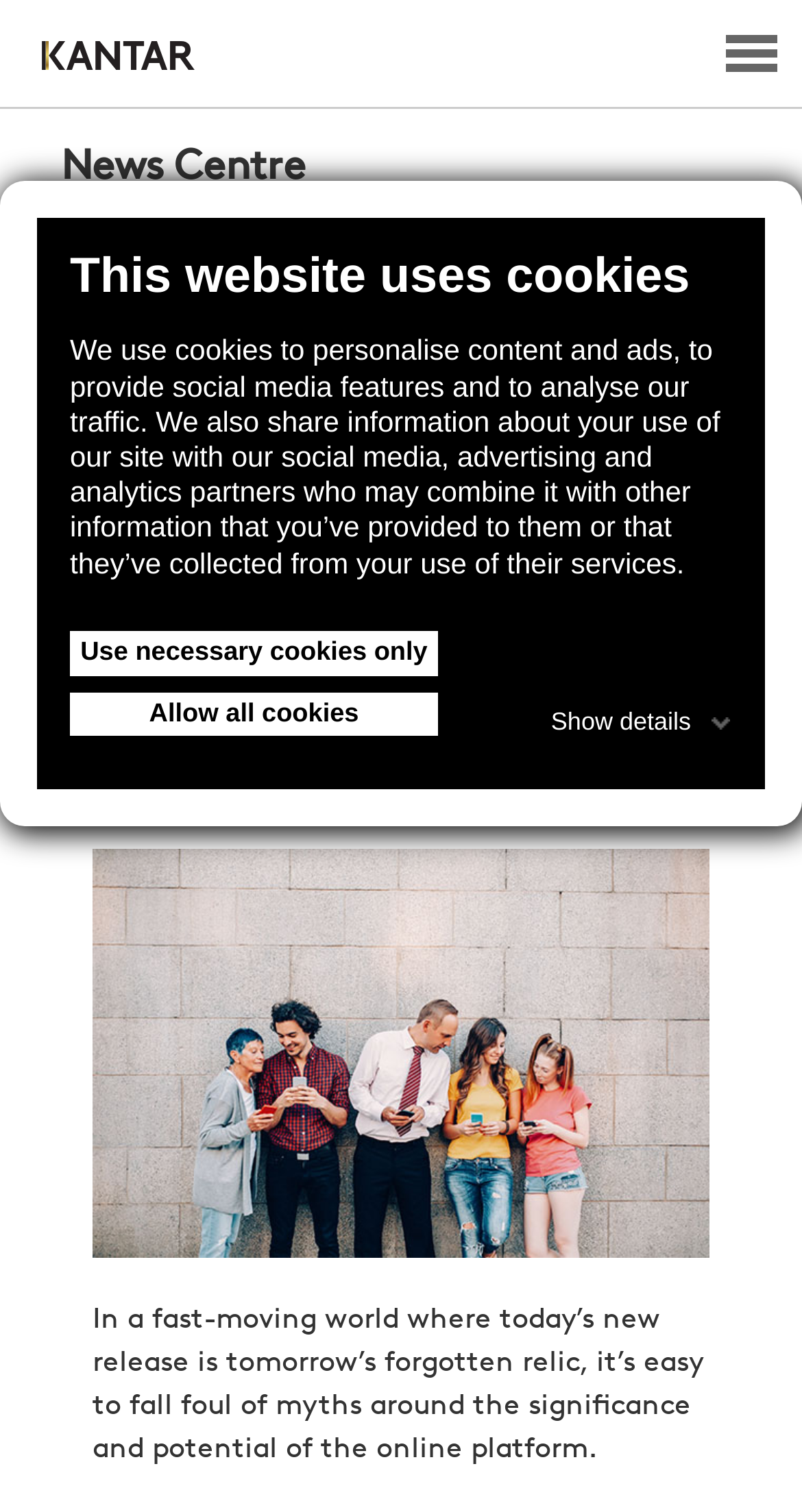Identify the bounding box coordinates of the element that should be clicked to fulfill this task: "Go to the PR page". The coordinates should be provided as four float numbers between 0 and 1, i.e., [left, top, right, bottom].

[0.076, 0.158, 0.95, 0.188]